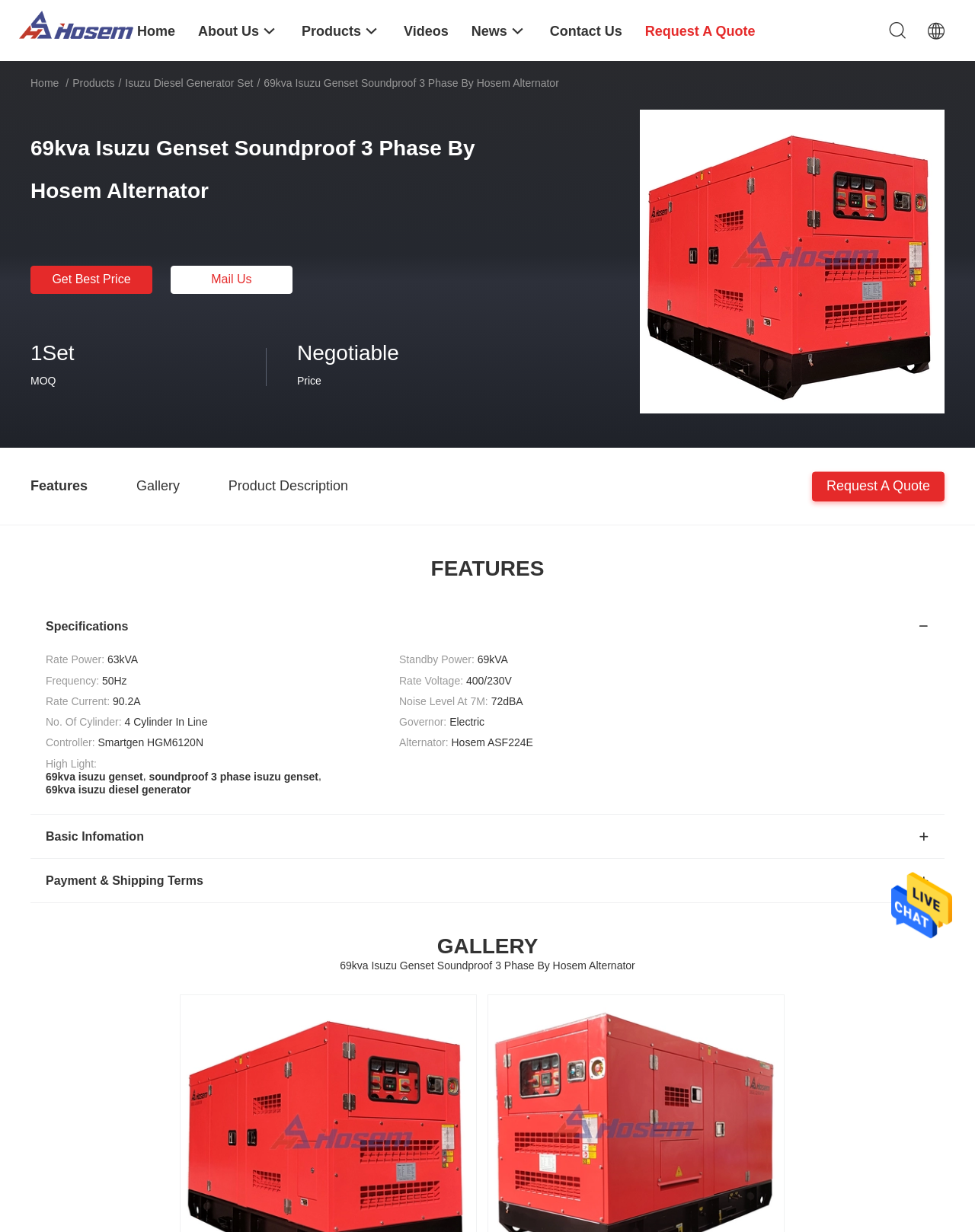What is the frequency of the generator?
Please craft a detailed and exhaustive response to the question.

I found the answer by looking at the specifications section where it lists the frequency as '50Hz'.